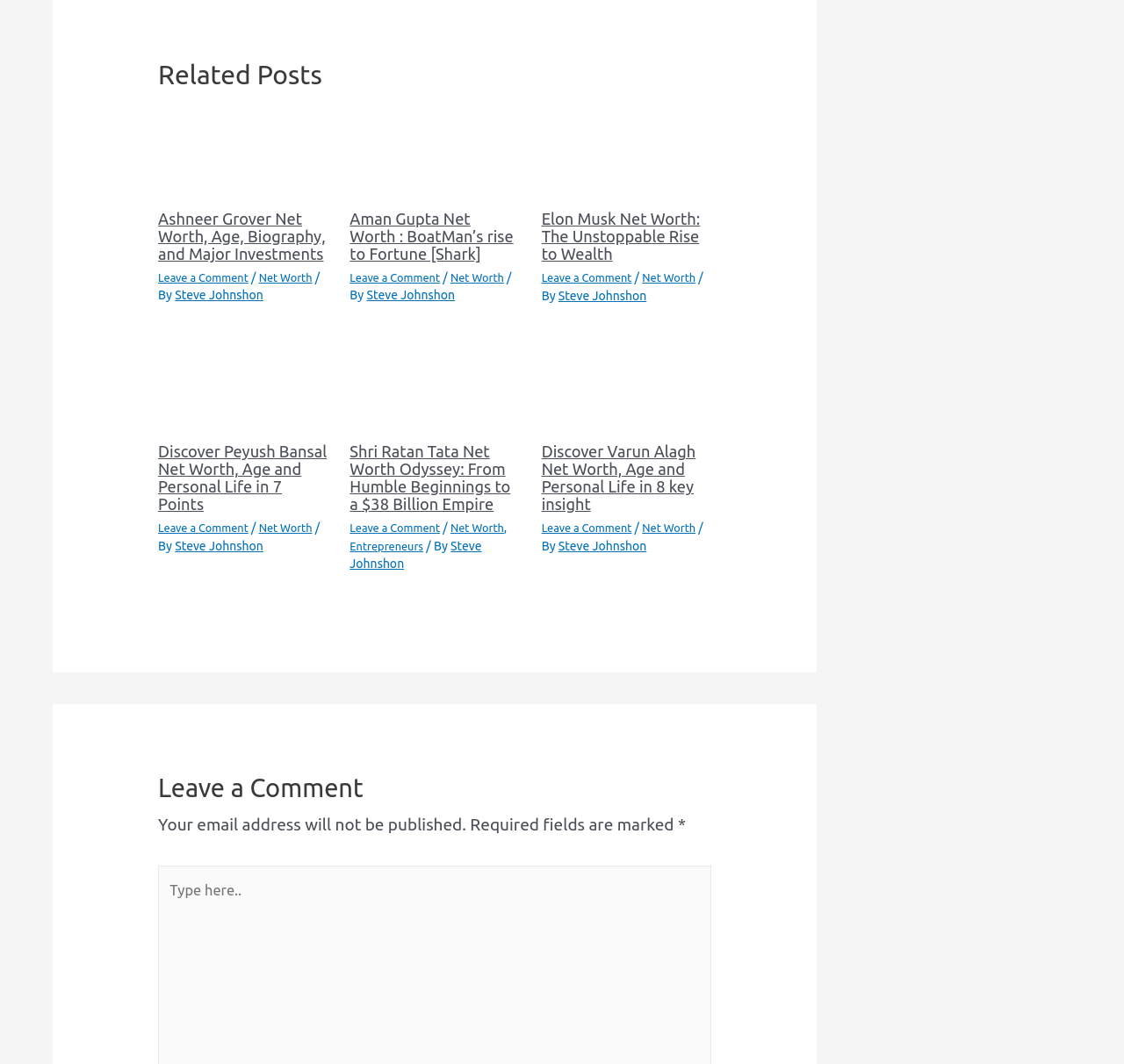Please answer the following question using a single word or phrase: 
How many articles are on this webpage?

6